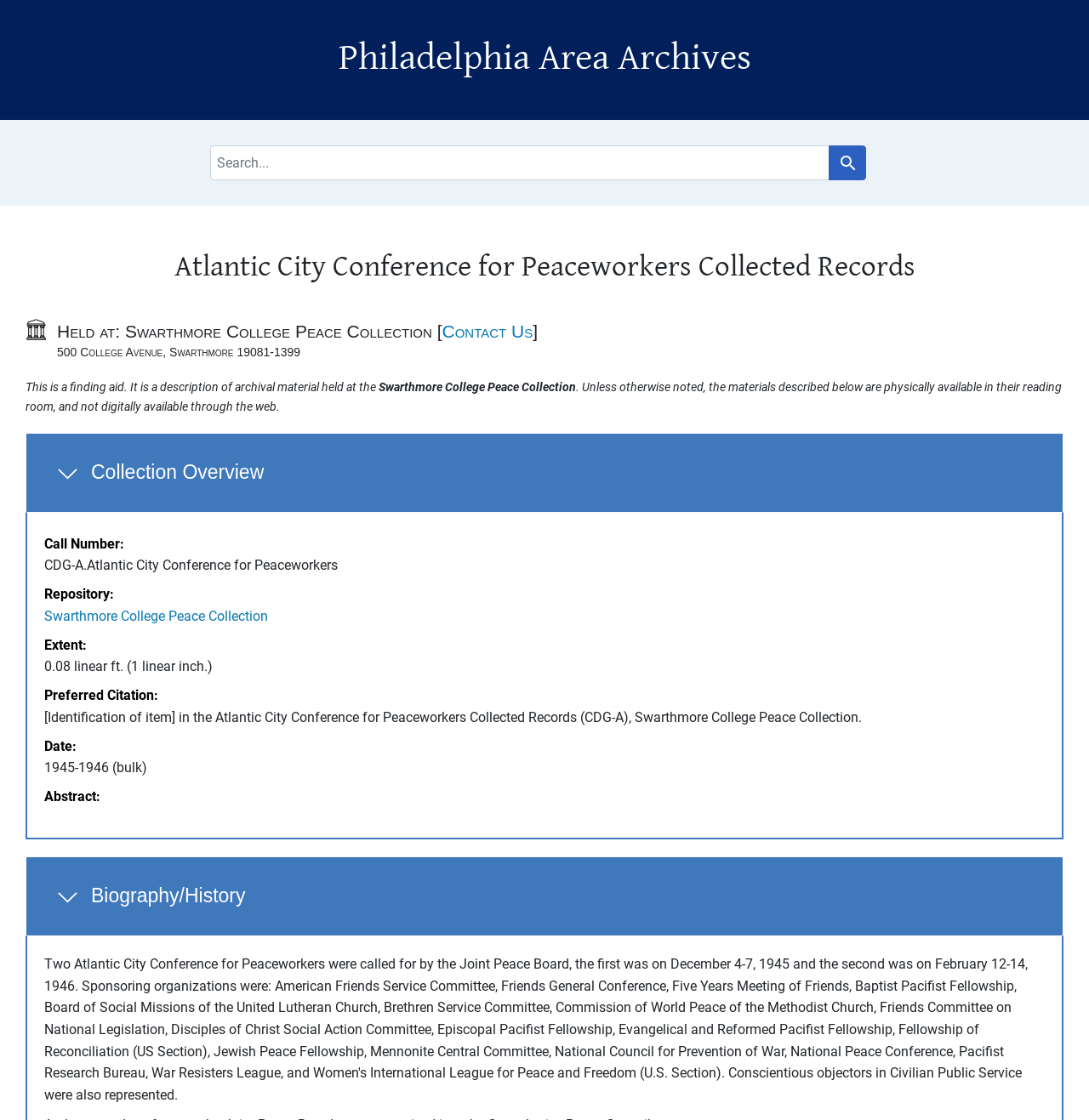Show the bounding box coordinates for the element that needs to be clicked to execute the following instruction: "Switch to Magyar language". Provide the coordinates in the form of four float numbers between 0 and 1, i.e., [left, top, right, bottom].

None